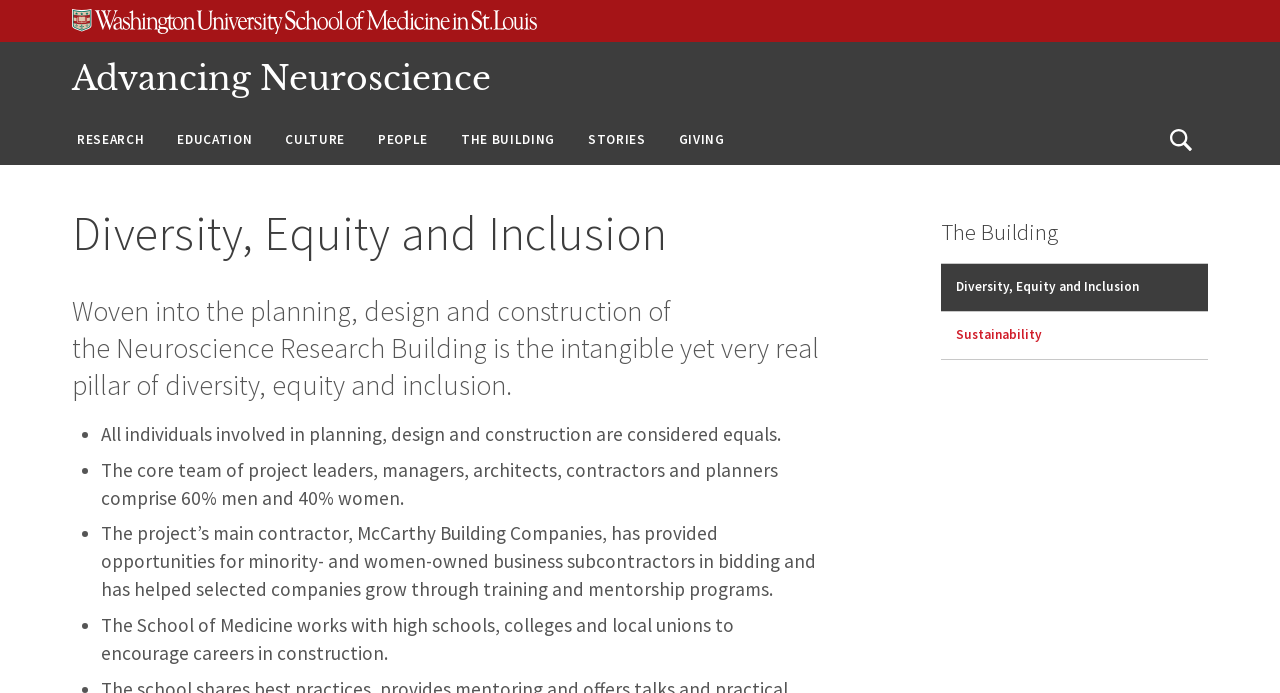What is the relationship between the Neuroscience Research Building and diversity, equity, and inclusion?
Provide a well-explained and detailed answer to the question.

The webpage explains that diversity, equity, and inclusion are woven into the planning, design, and construction of the Neuroscience Research Building, indicating that the building is designed with these values in mind, and that they are an integral part of the building's concept.